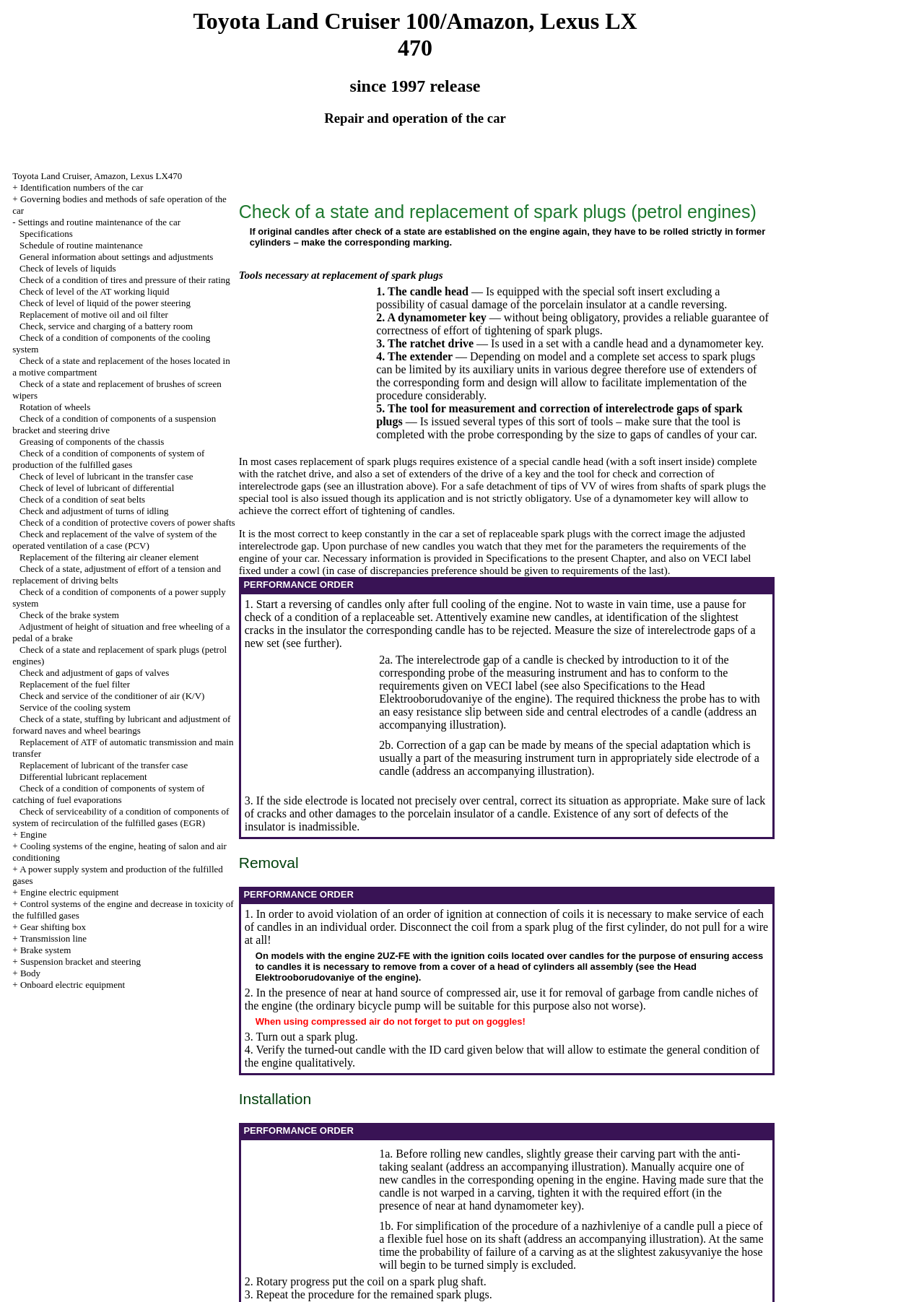How many links are there in the webpage? Examine the screenshot and reply using just one word or a brief phrase.

More than 30